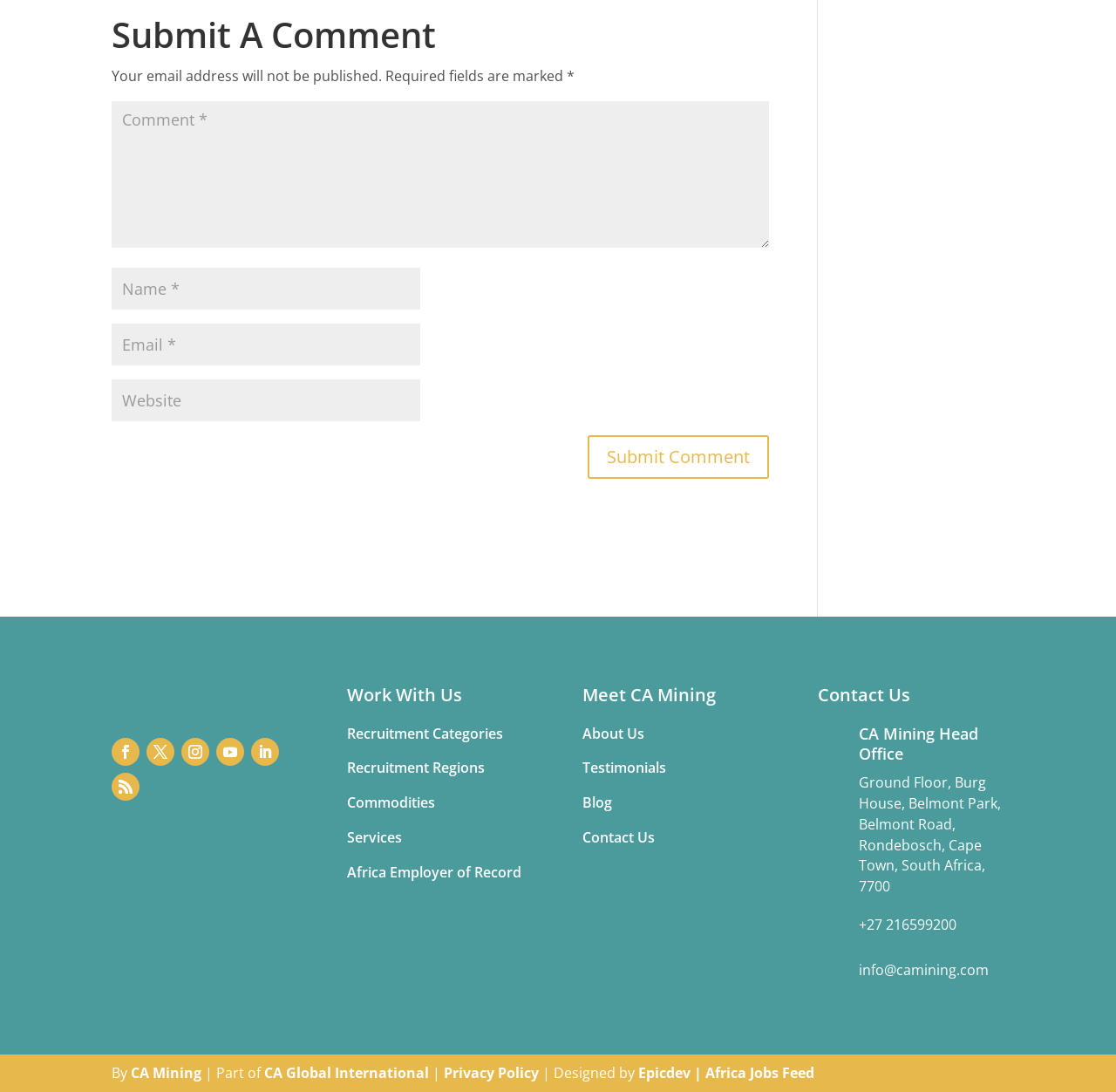What is the email address of CA Mining?
Kindly offer a detailed explanation using the data available in the image.

The email address of CA Mining is listed in the 'Contact Us' section as info@camining.com.